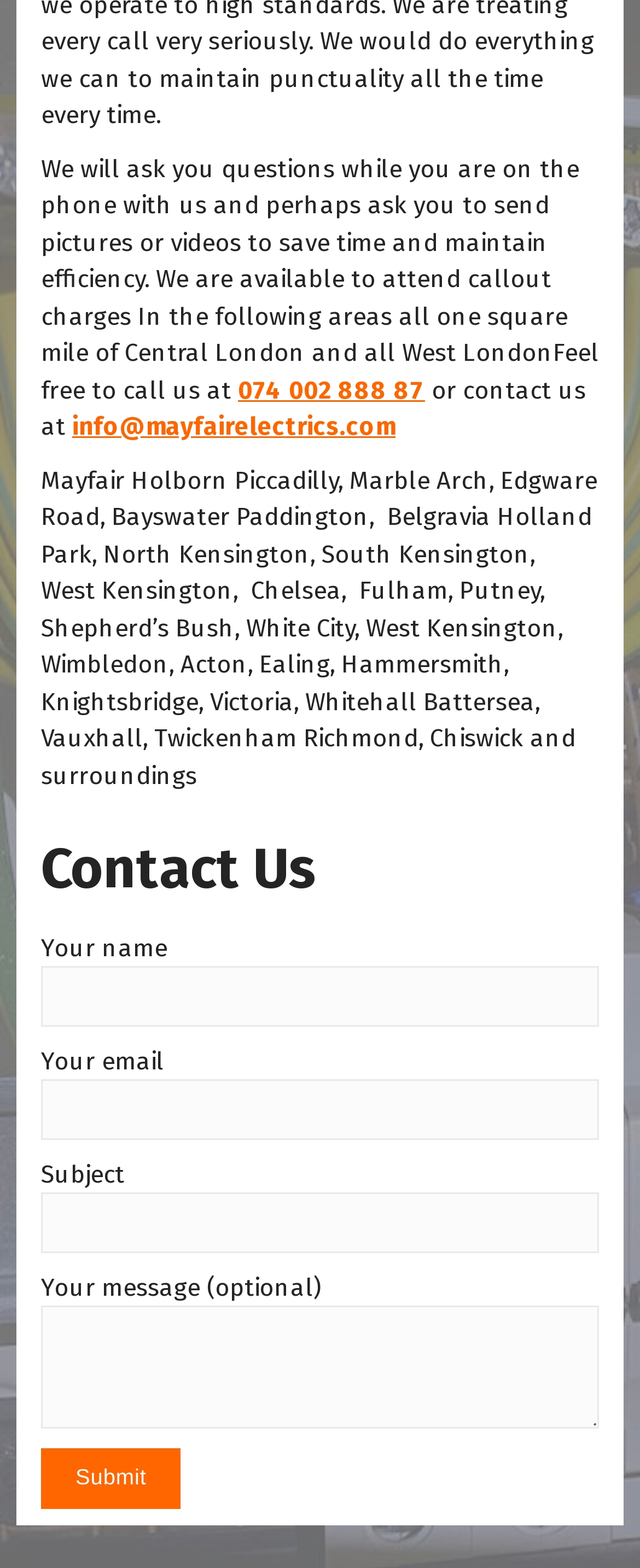Please give a one-word or short phrase response to the following question: 
What is the button at the bottom of the form for?

To submit the form